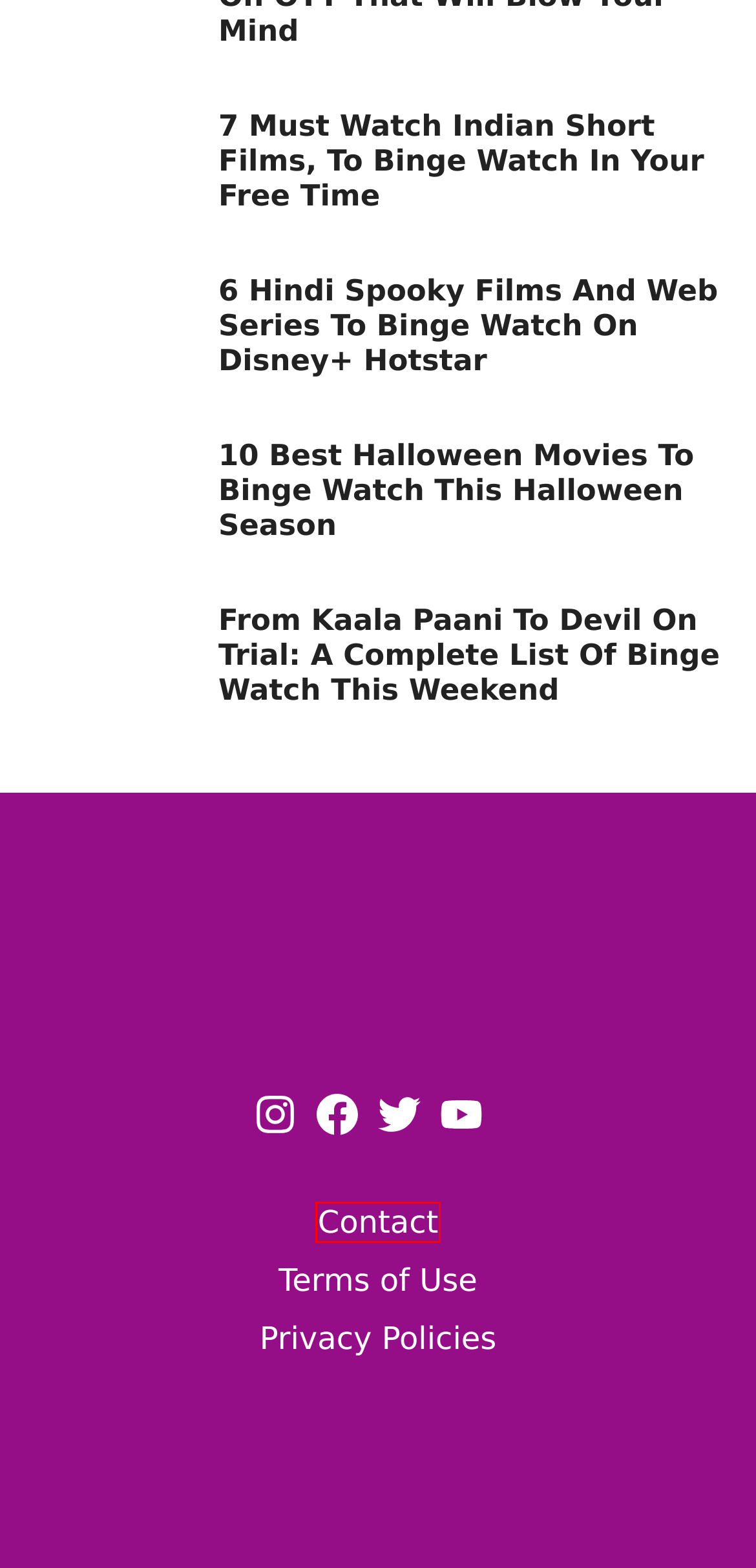Look at the screenshot of the webpage and find the element within the red bounding box. Choose the webpage description that best fits the new webpage that will appear after clicking the element. Here are the candidates:
A. 7 Must Watch Indian Short Films, To Binge Watch In Your Free Time
B. Contact - Kiddaan
C. Privacy Policy - Kiddaan
D. List Of Movies And Web Series To Watch This Weekend
E. 10 Best Halloween movies To Binge Watch
F. Terms of Use Kiddaan
G. Bade Miyan Chote Miyan: OTT Release Date Revealed, Here's When And Where To Watch
H. 6 Hindi Spooky Films And Web Series To Binge Watch On Disney+ Hotstar

B